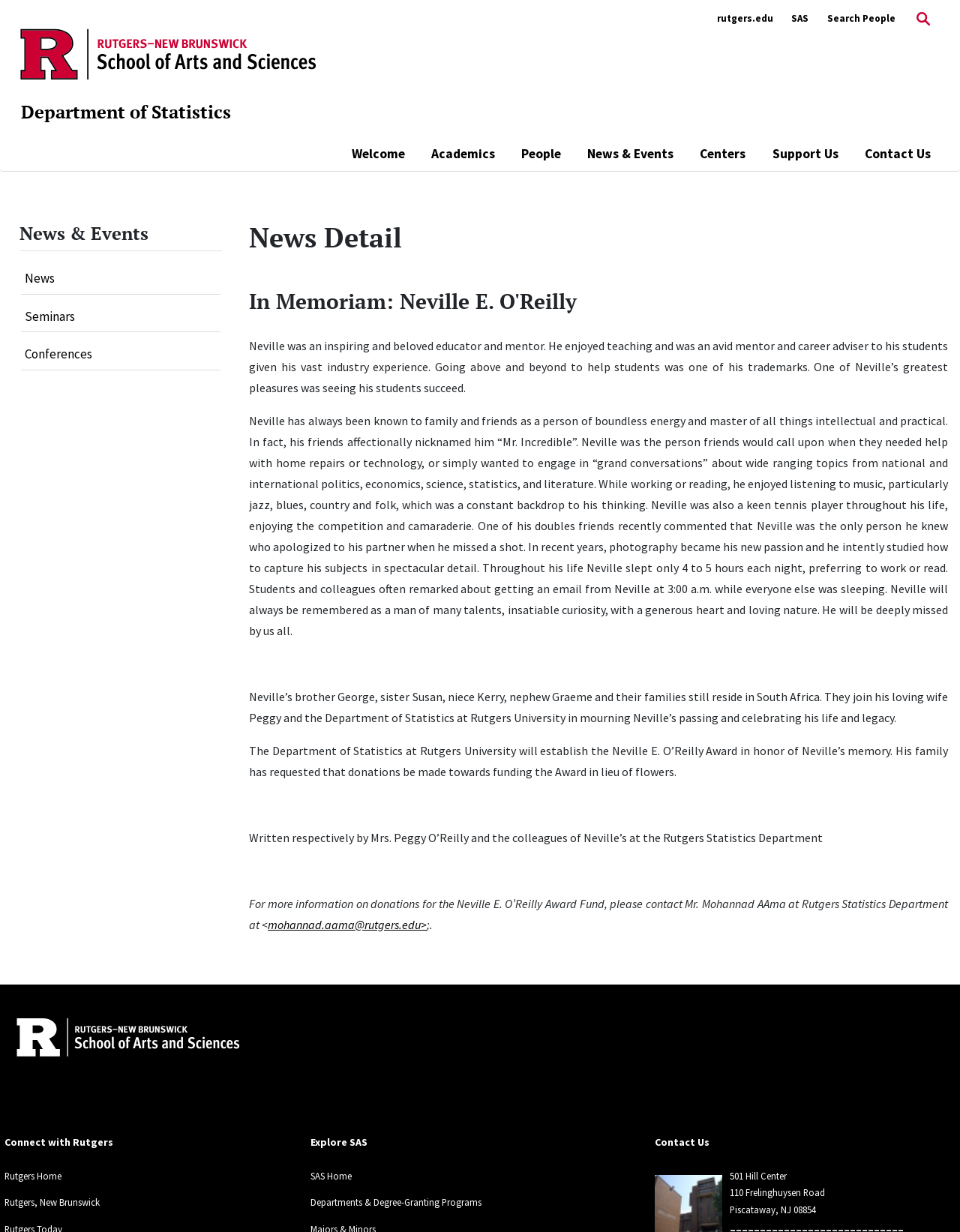Identify the bounding box coordinates of the section to be clicked to complete the task described by the following instruction: "Click the 'RU Logo 2024' link". The coordinates should be four float numbers between 0 and 1, formatted as [left, top, right, bottom].

[0.019, 0.036, 0.331, 0.049]